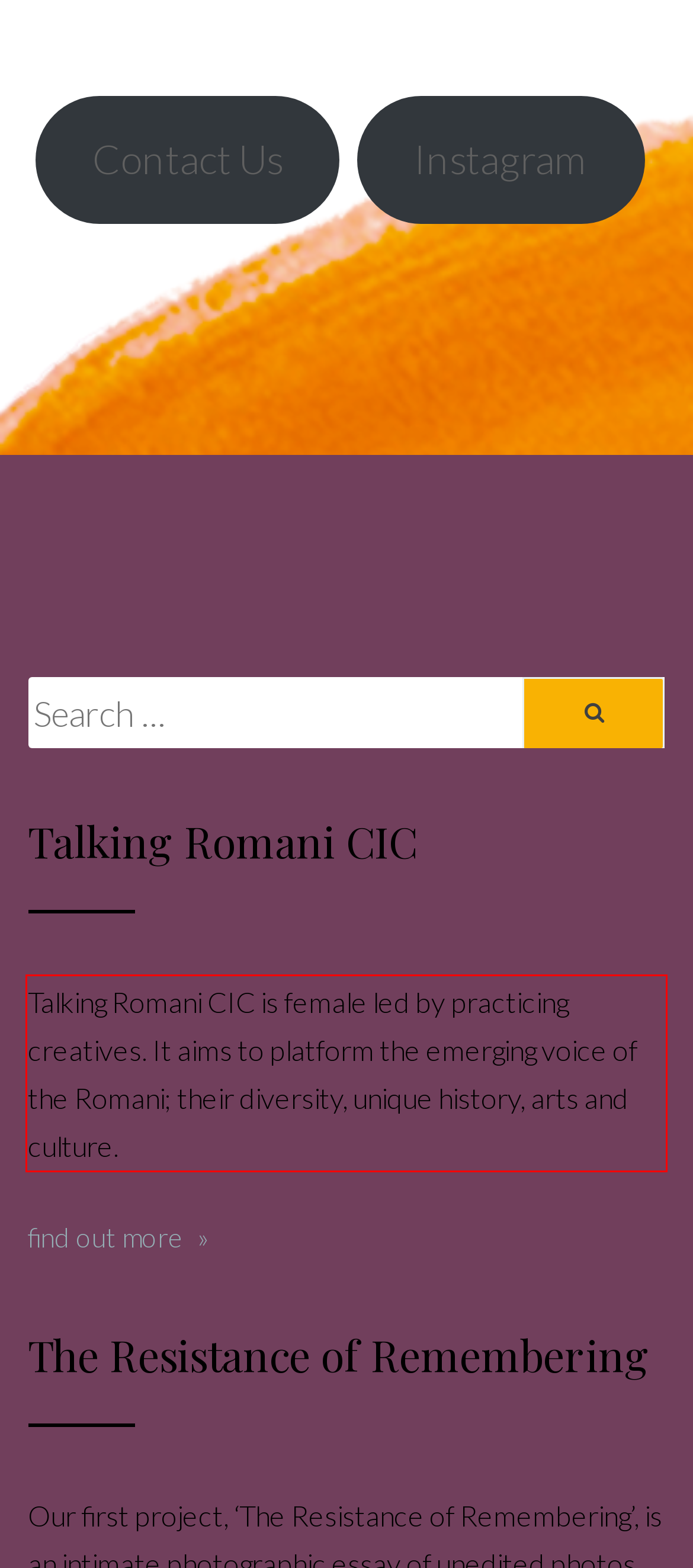You are provided with a screenshot of a webpage that includes a red bounding box. Extract and generate the text content found within the red bounding box.

Talking Romani CIC is female led by practicing creatives. It aims to platform the emerging voice of the Romani; their diversity, unique history, arts and culture.